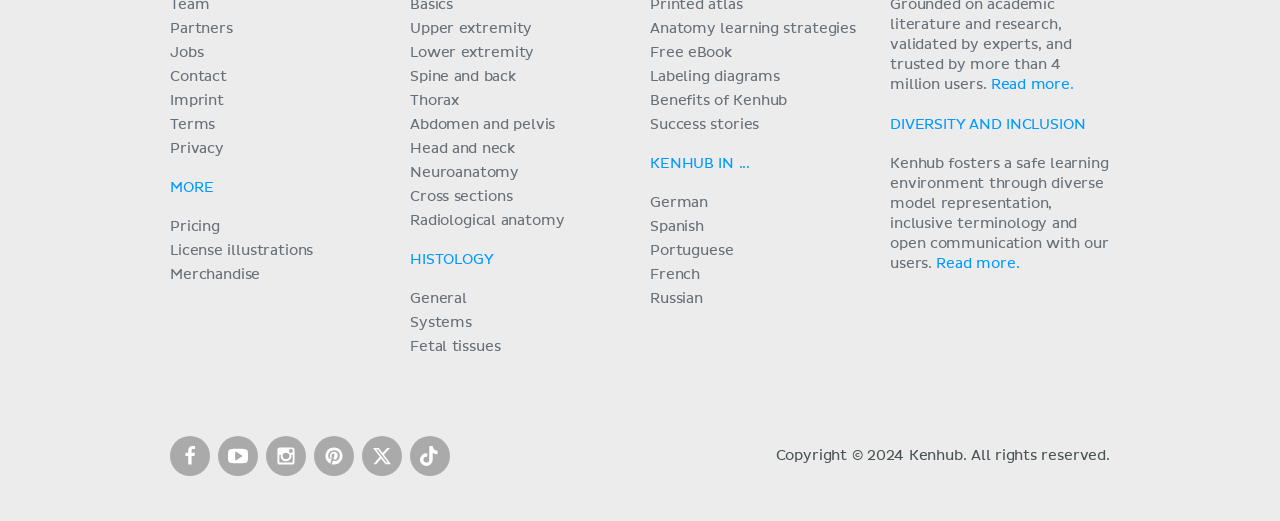What is the topic of the second section?
Look at the image and answer with only one word or phrase.

Diversity and Inclusion